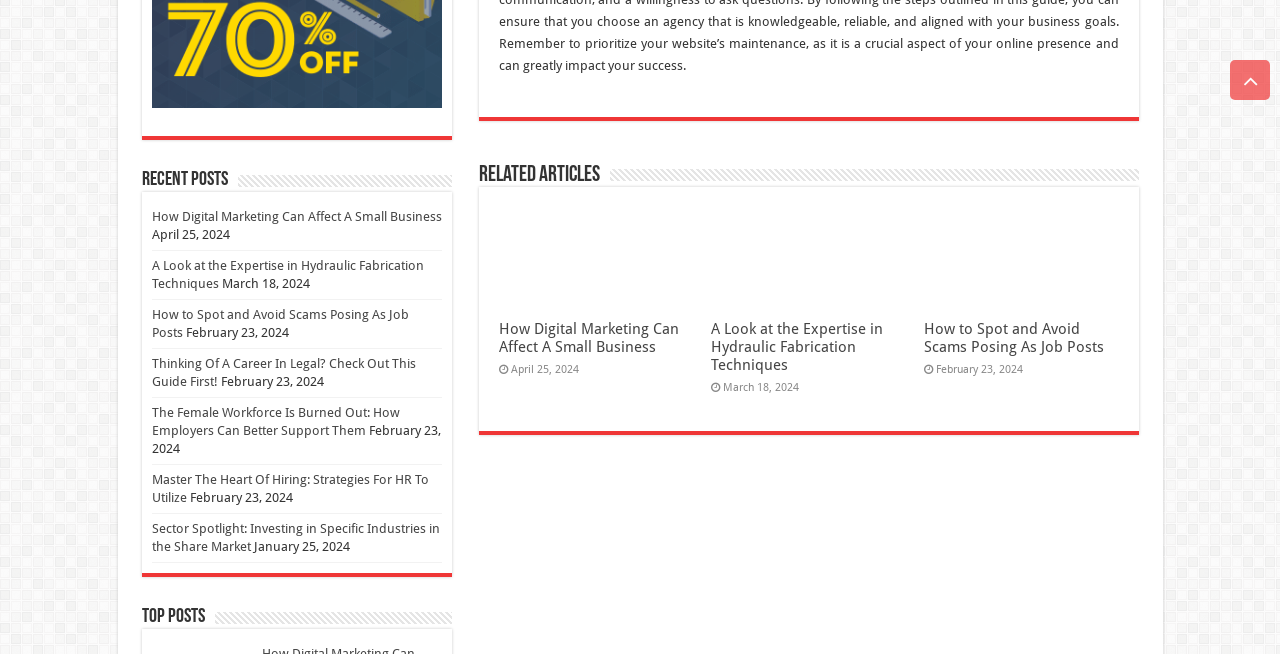Locate the bounding box coordinates of the region to be clicked to comply with the following instruction: "Check 'Top Posts'". The coordinates must be four float numbers between 0 and 1, in the form [left, top, right, bottom].

[0.111, 0.928, 0.16, 0.959]